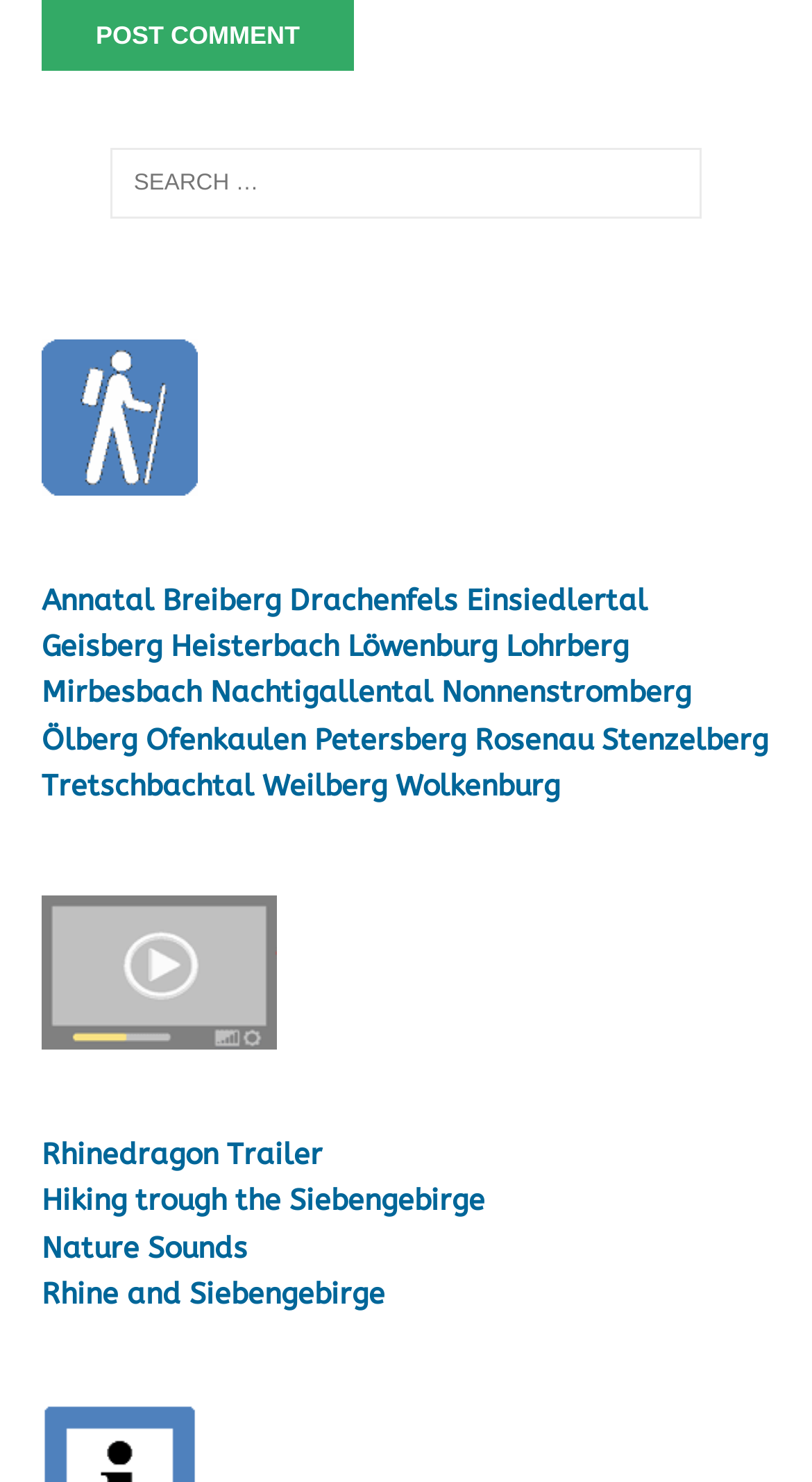How many figures are there on the webpage?
Answer briefly with a single word or phrase based on the image.

2